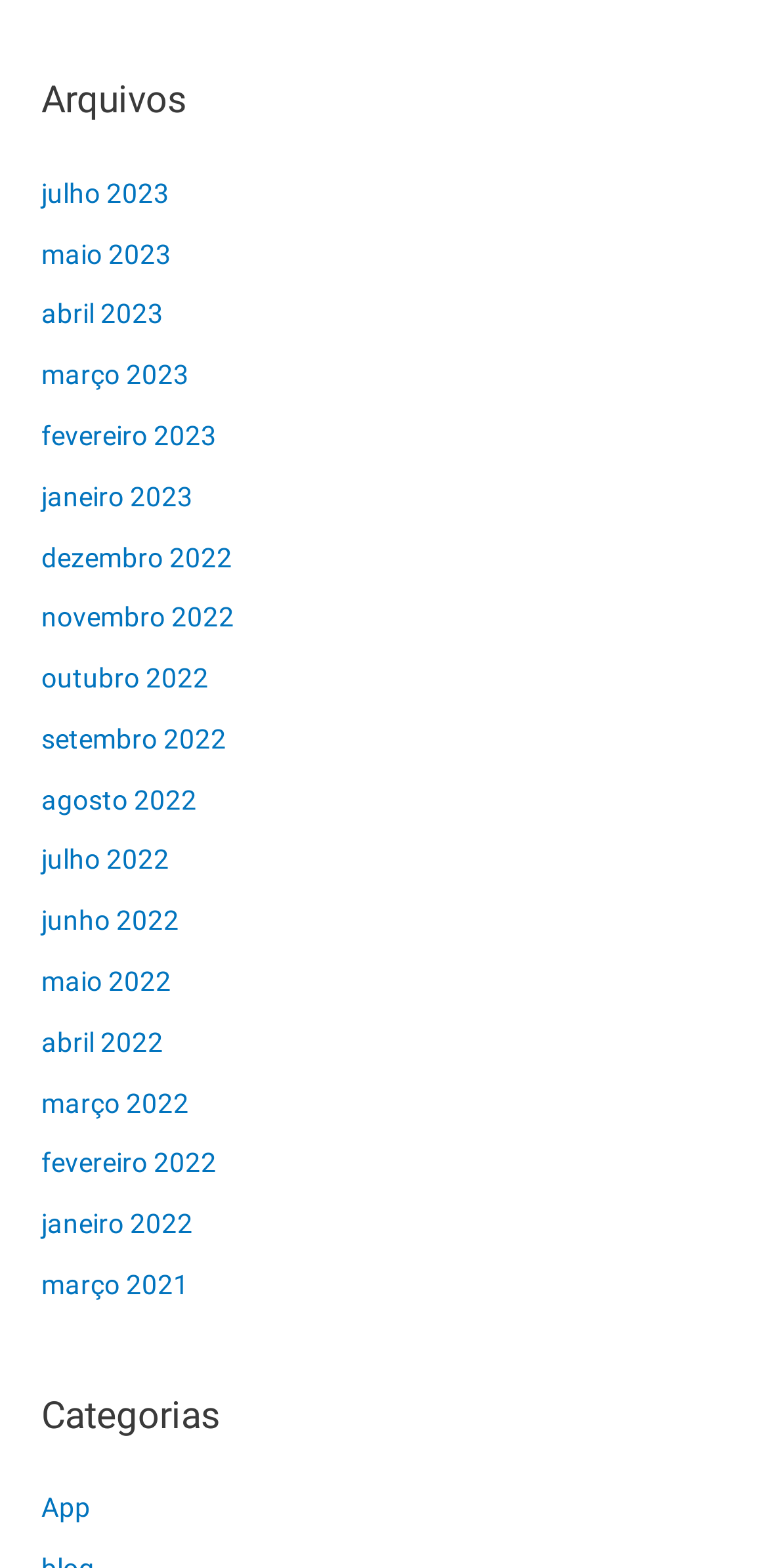Please find the bounding box for the UI element described by: "março 2021".

[0.054, 0.809, 0.246, 0.829]